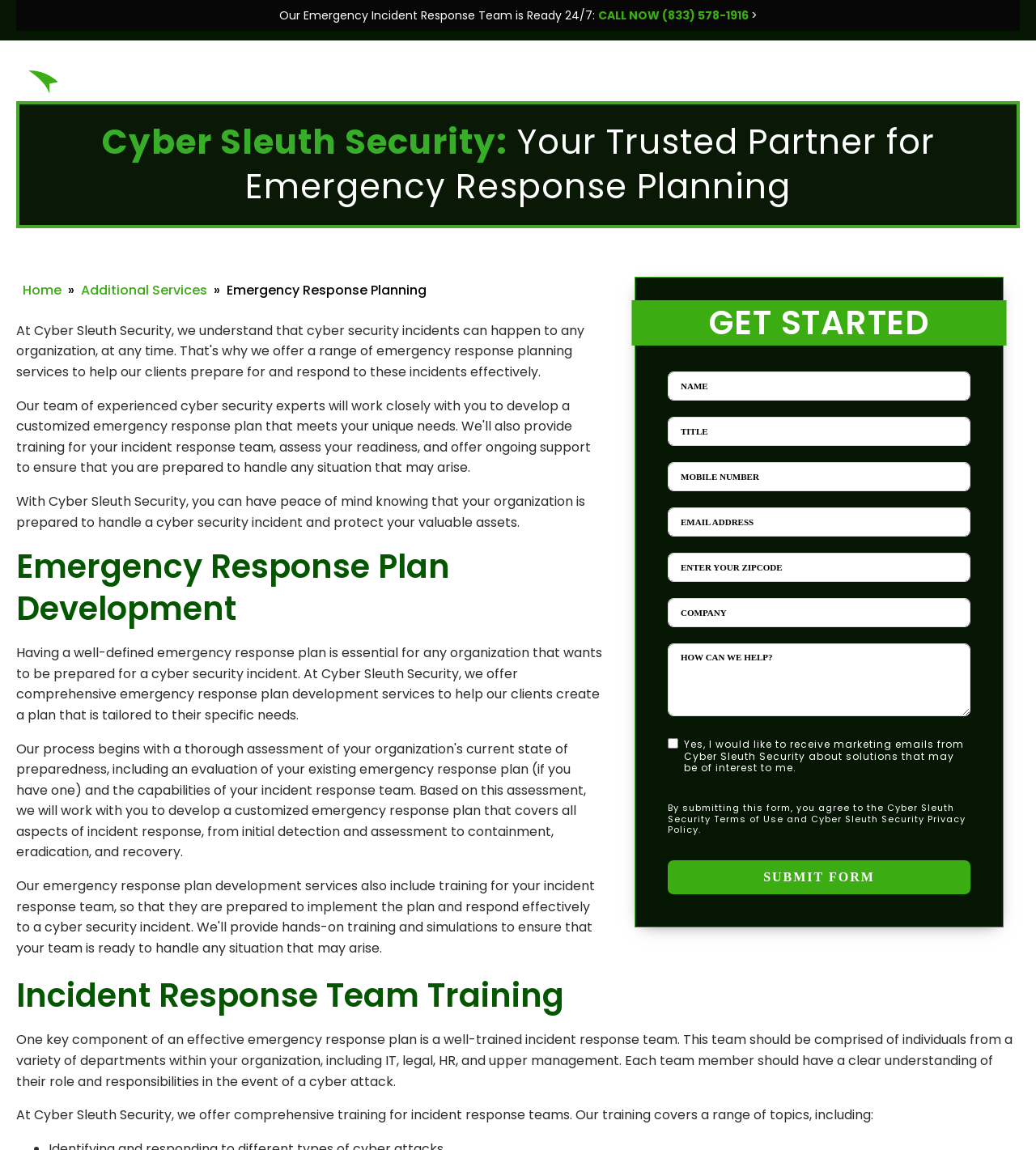Can you specify the bounding box coordinates of the area that needs to be clicked to fulfill the following instruction: "Get started with emergency response planning"?

[0.645, 0.323, 0.937, 0.348]